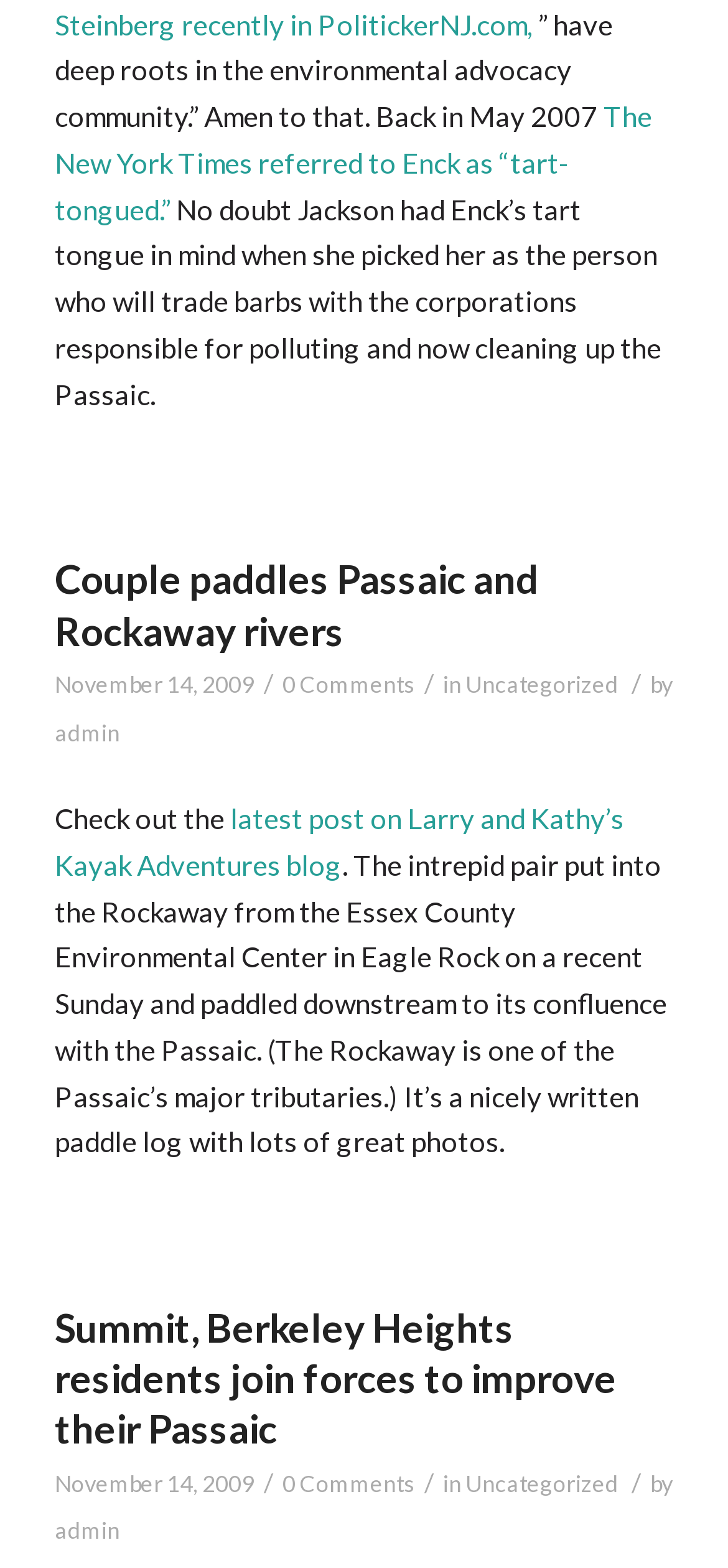Using the information from the screenshot, answer the following question thoroughly:
How many comments are on the latest article?

I found the comment information associated with the latest article, and it says '0 Comments'.